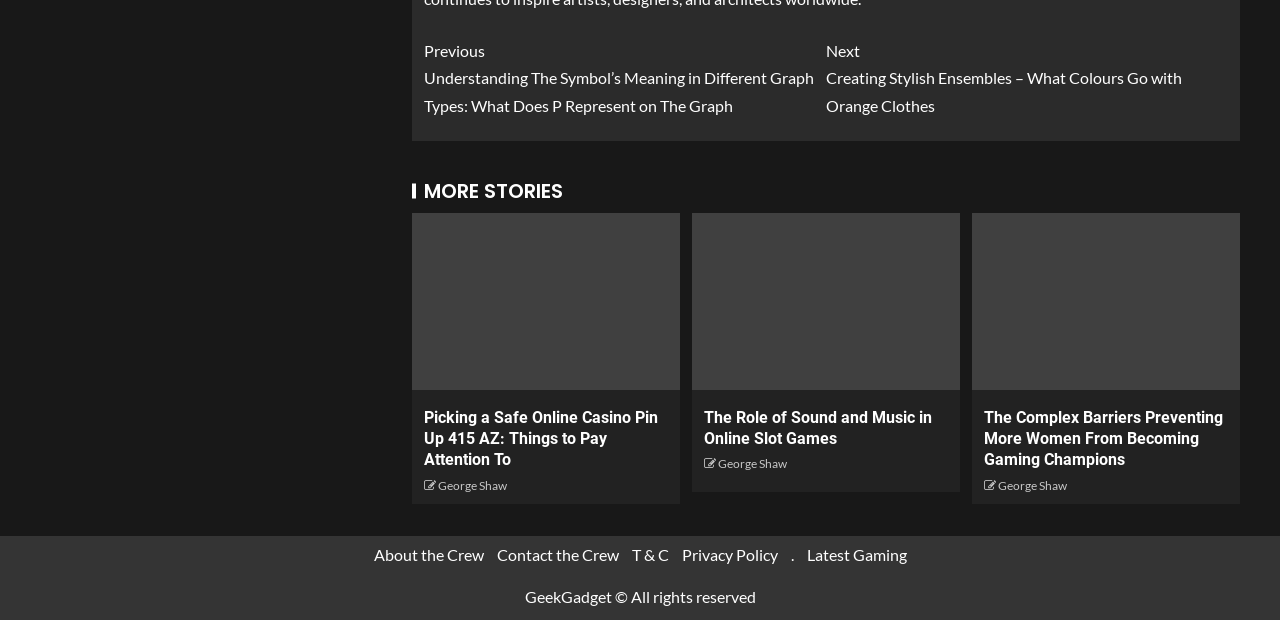What is the author of the third article?
Based on the image, respond with a single word or phrase.

George Shaw